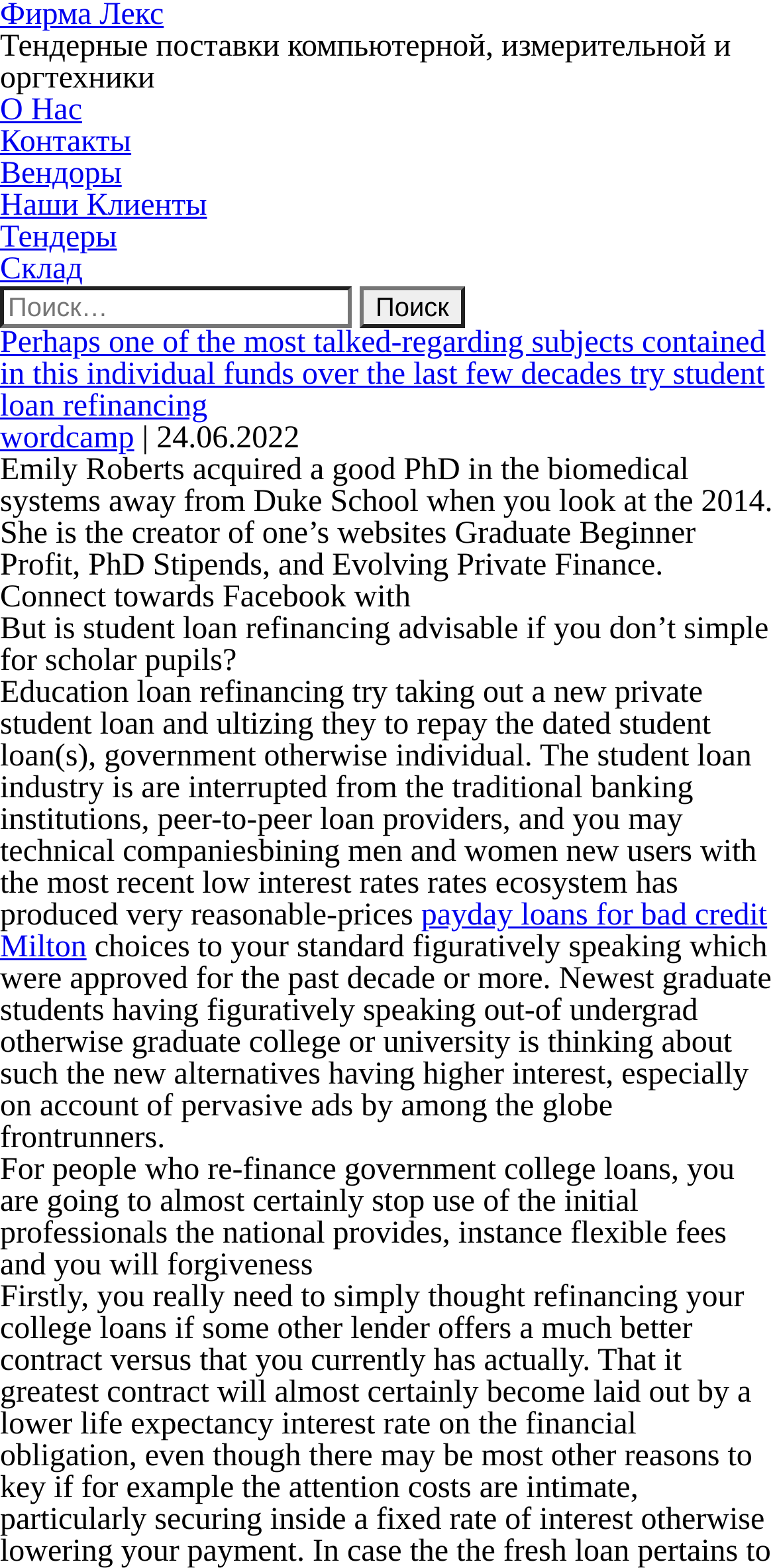Please identify and generate the text content of the webpage's main heading.

Perhaps one of the most talked-regarding subjects contained in this individual funds over the last few decades try student loan refinancing